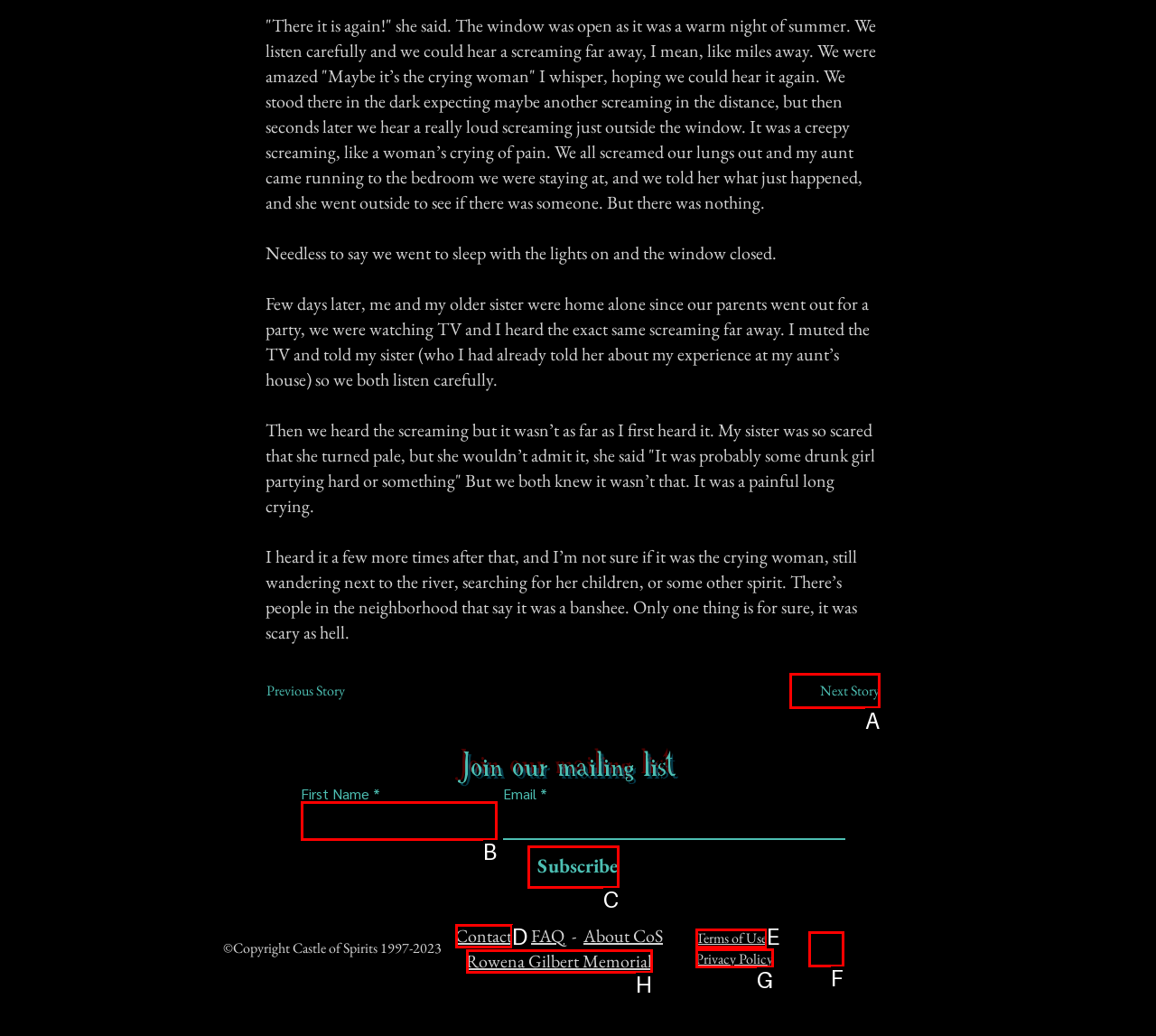Identify the HTML element to click to fulfill this task: Click the 'Next Story' button
Answer with the letter from the given choices.

A